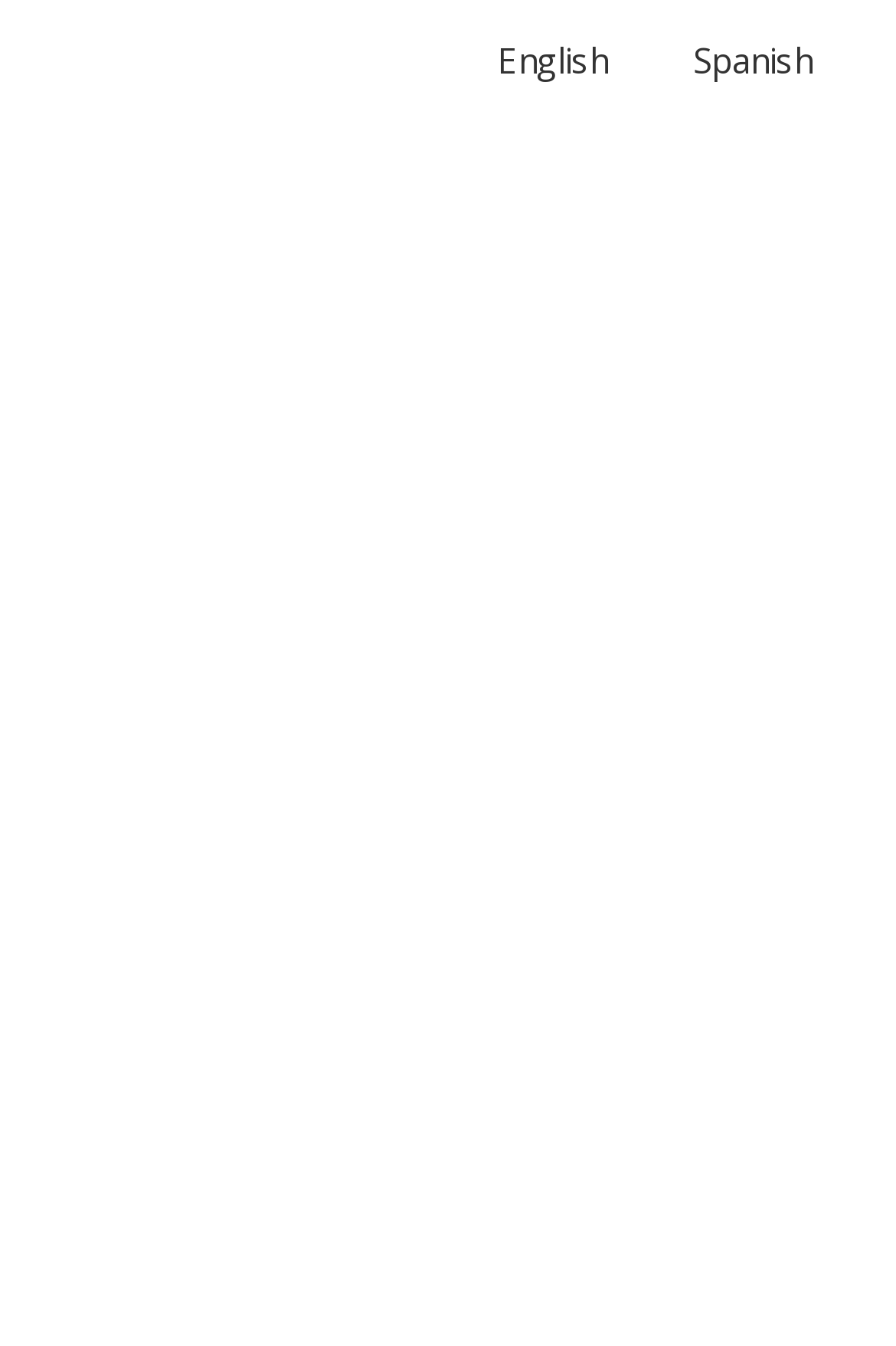With reference to the screenshot, provide a detailed response to the question below:
What is the name of the agency mentioned?

I found the text 'Hidalgo County Community Service Agency' in the image description of element [93], which is a paragraph of text describing the agency's response to Hurricane Harvey.